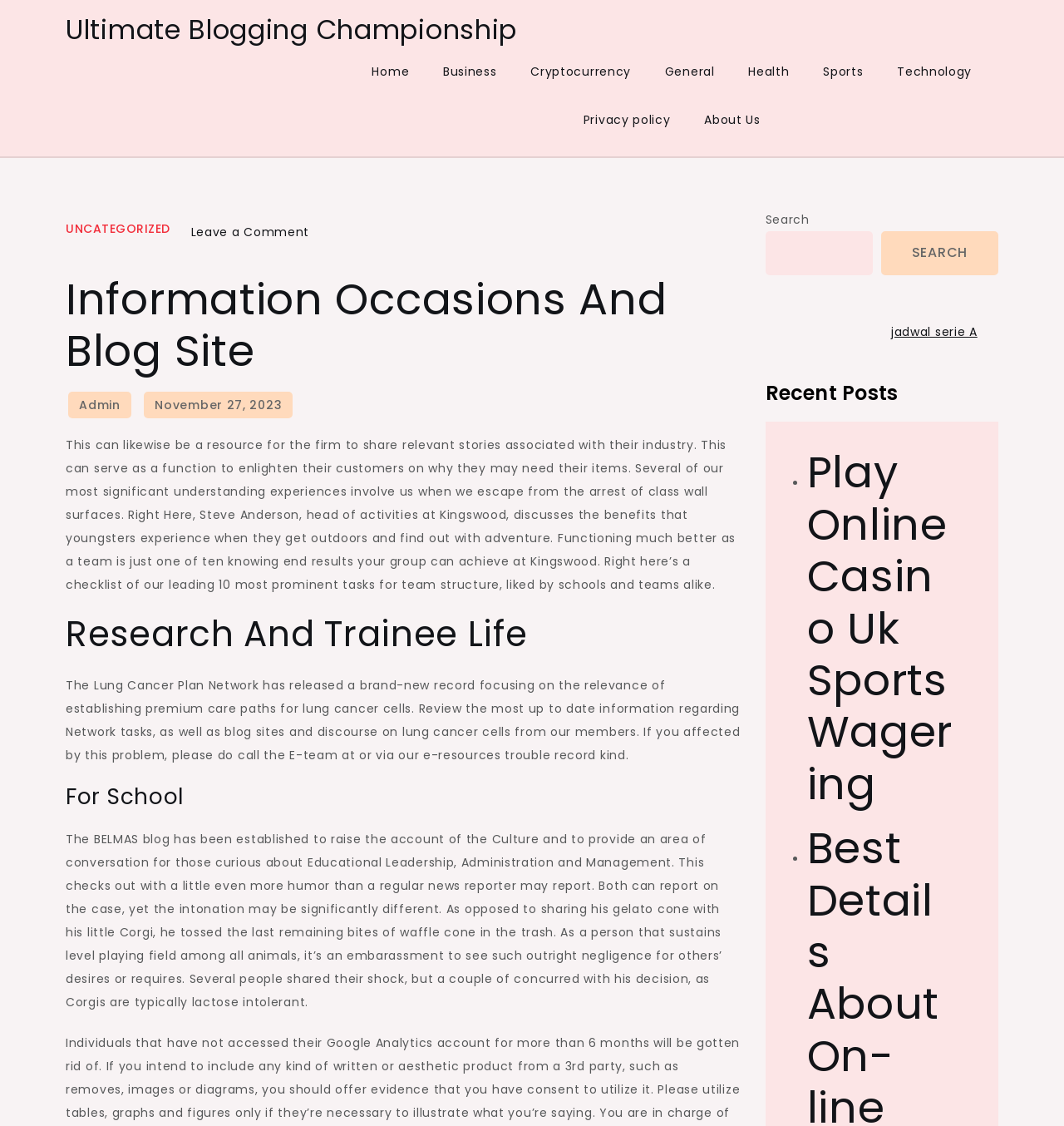Determine the main text heading of the webpage and provide its content.

Information Occasions And Blog Site